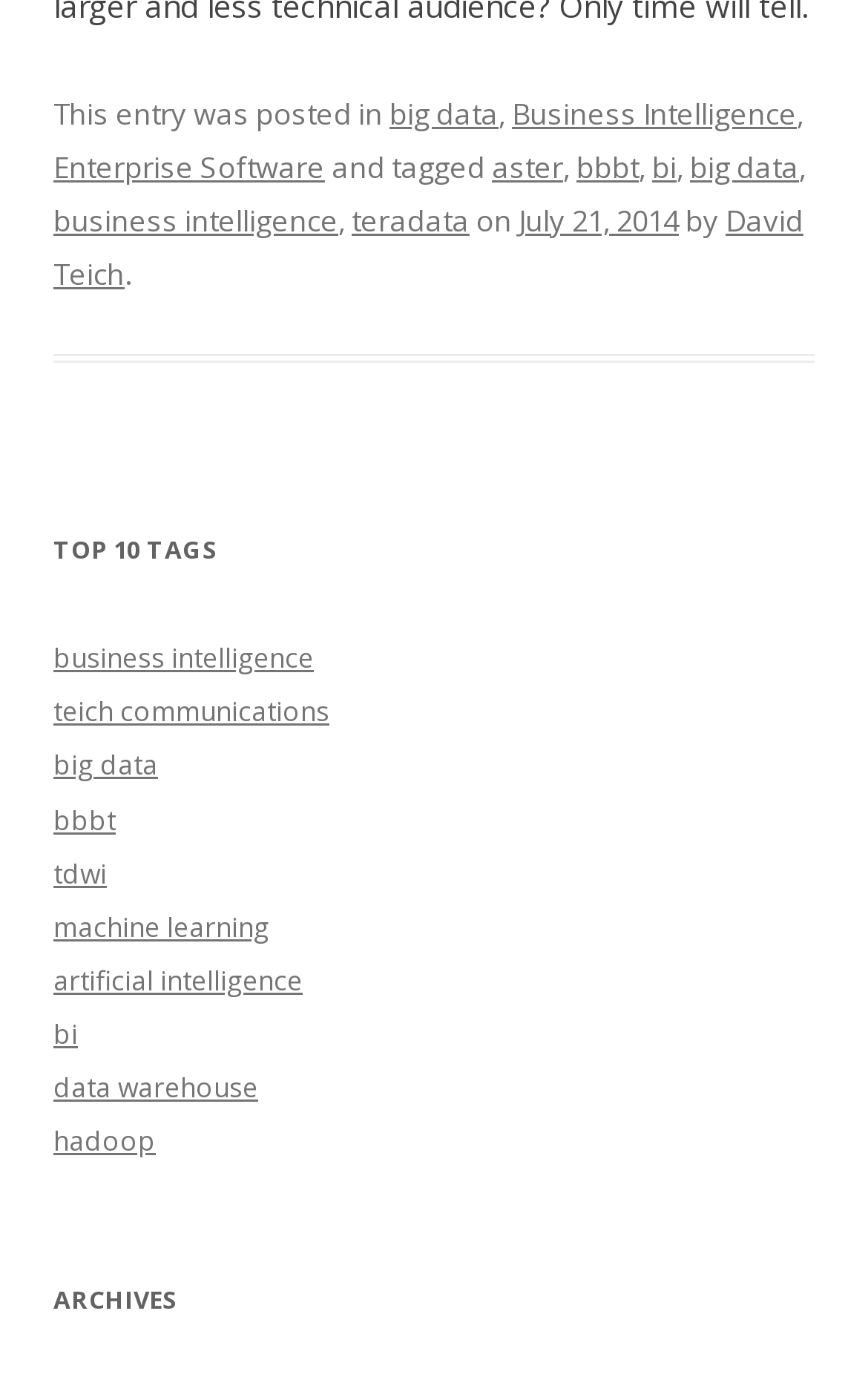Give a one-word or short phrase answer to the question: 
What is the date of this post?

July 21, 2014